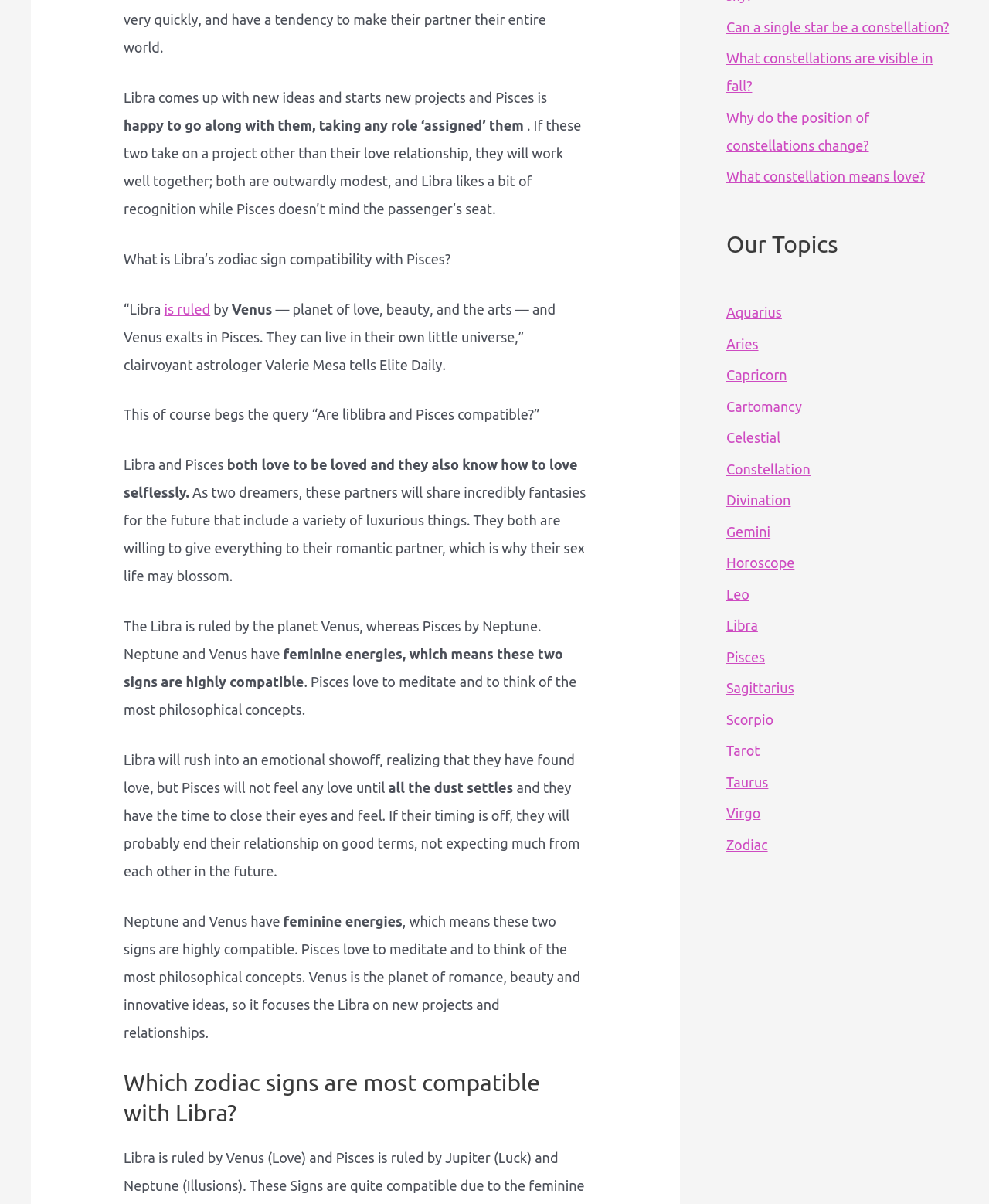Please provide the bounding box coordinates for the UI element as described: "What constellation means love?". The coordinates must be four floats between 0 and 1, represented as [left, top, right, bottom].

[0.734, 0.14, 0.935, 0.153]